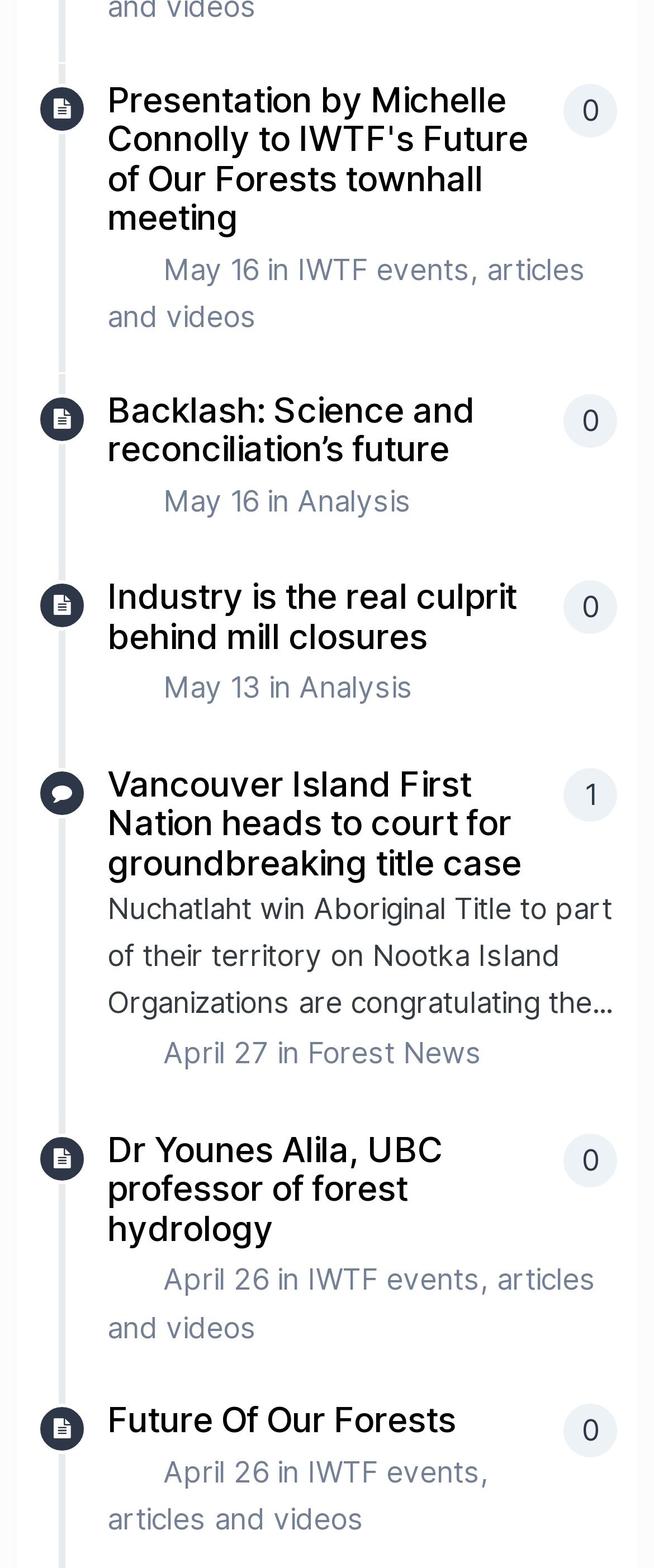Locate the bounding box coordinates for the element described below: "April 26". The coordinates must be four float values between 0 and 1, formatted as [left, top, right, bottom].

[0.249, 0.805, 0.411, 0.827]